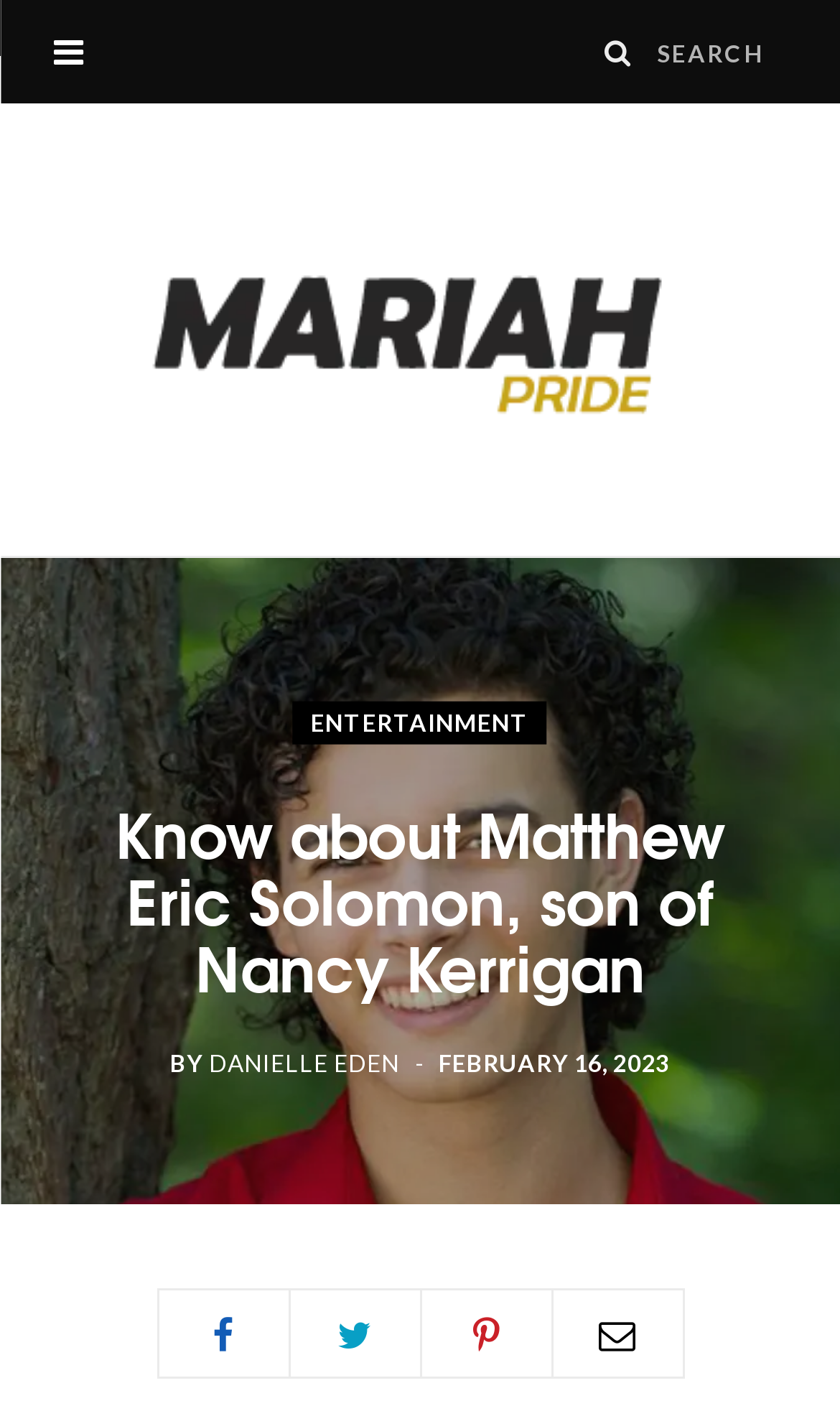Give a detailed account of the webpage.

The webpage is about Matthew Eric Solomon, the son of famous figure skater and television personality Nancy Kerrigan. At the top right corner, there is a search box with a magnifying glass icon and a button with a caret symbol. Below the search box, there is a link to the website "Mariah Pride" accompanied by an image with the same name.

On the left side of the page, there is a large image of Matthew Eric Solomon, with a link to his name "Matthew-Eric-Solomon’s" overlaid on top of it. The image takes up most of the left side of the page.

In the center of the page, there is a heading that reads "Know about Matthew Eric Solomon, son of Nancy Kerrigan". Below the heading, there are three links: "ENTERTAINMENT", "BY DANIELLE EDEN", and "FEBRUARY 16, 2023". The "FEBRUARY 16, 2023" link also contains a time element.

At the bottom of the page, there are four social media links represented by icons: a heart, a circle with a plus sign, a rectangle with an arrow, and a caret symbol. These links are aligned horizontally and take up the full width of the page.